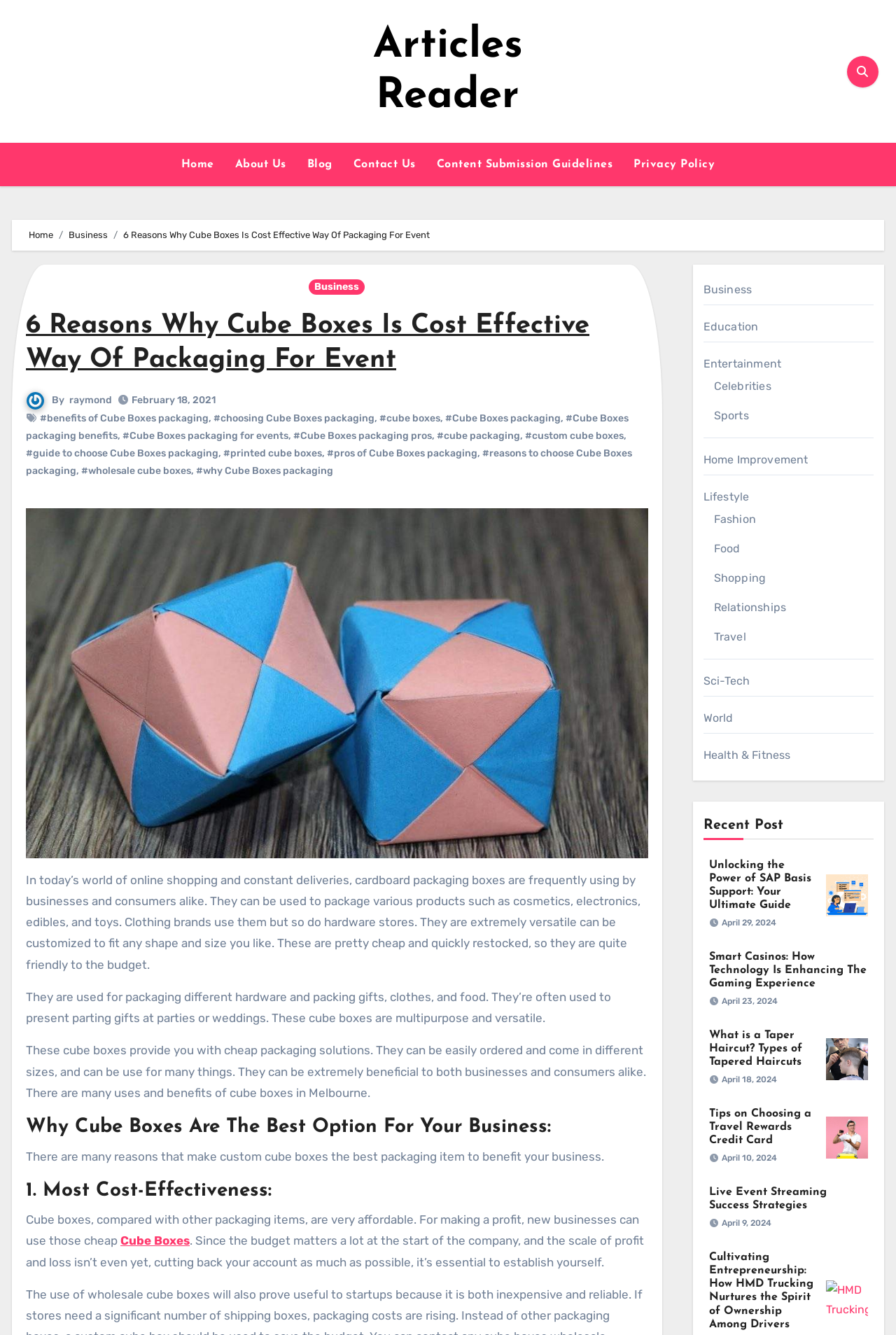Predict the bounding box of the UI element based on this description: "#why Cube Boxes packaging".

[0.219, 0.348, 0.372, 0.357]